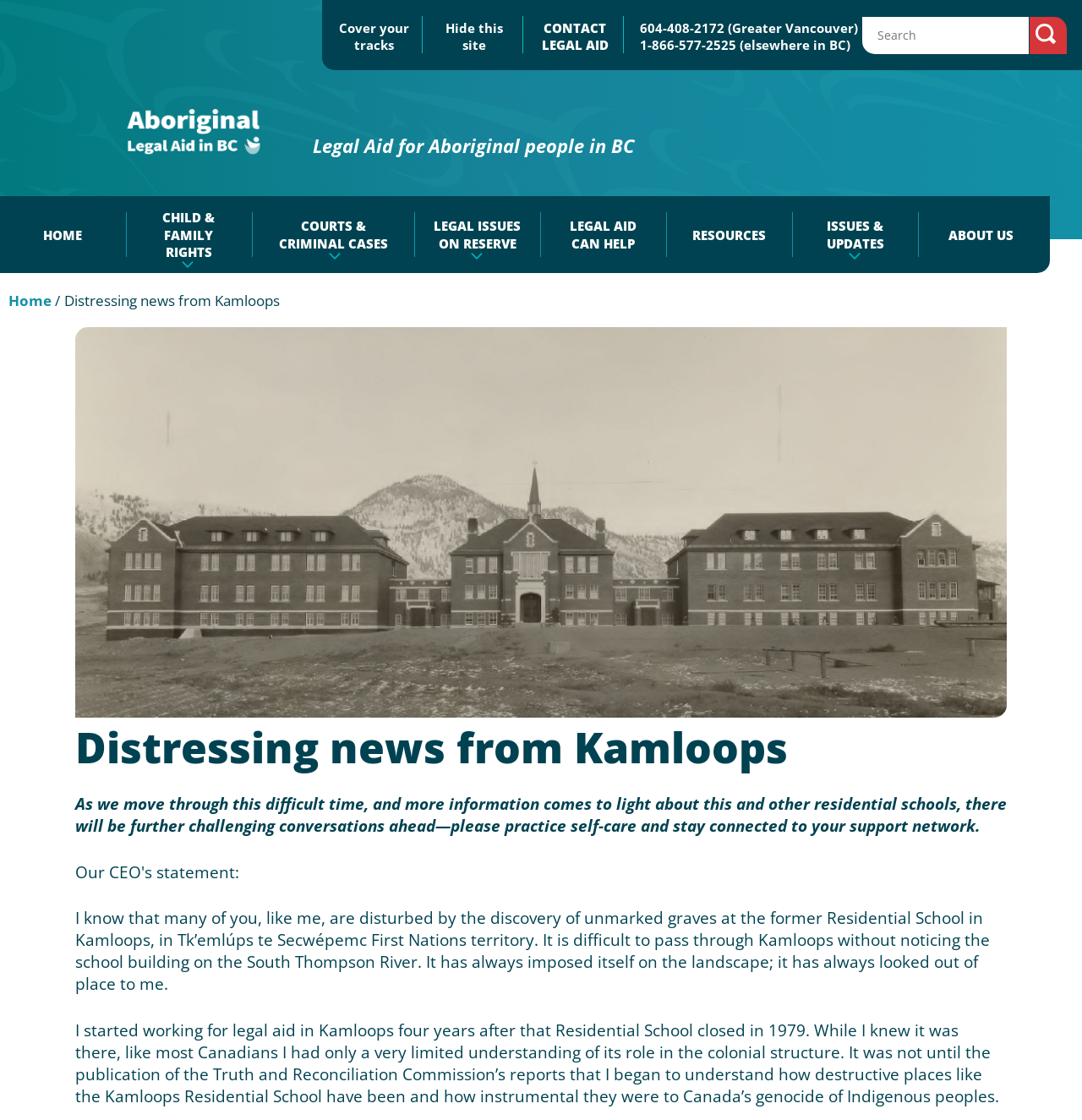Observe the image and answer the following question in detail: What is the author's tone in the article?

The author's tone in the article can be inferred from the language used, such as 'disturbing', 'difficult', and 'practice self-care'. The author also shares their personal feelings and thoughts about the discovery of unmarked graves, which suggests a reflective and concerned tone.